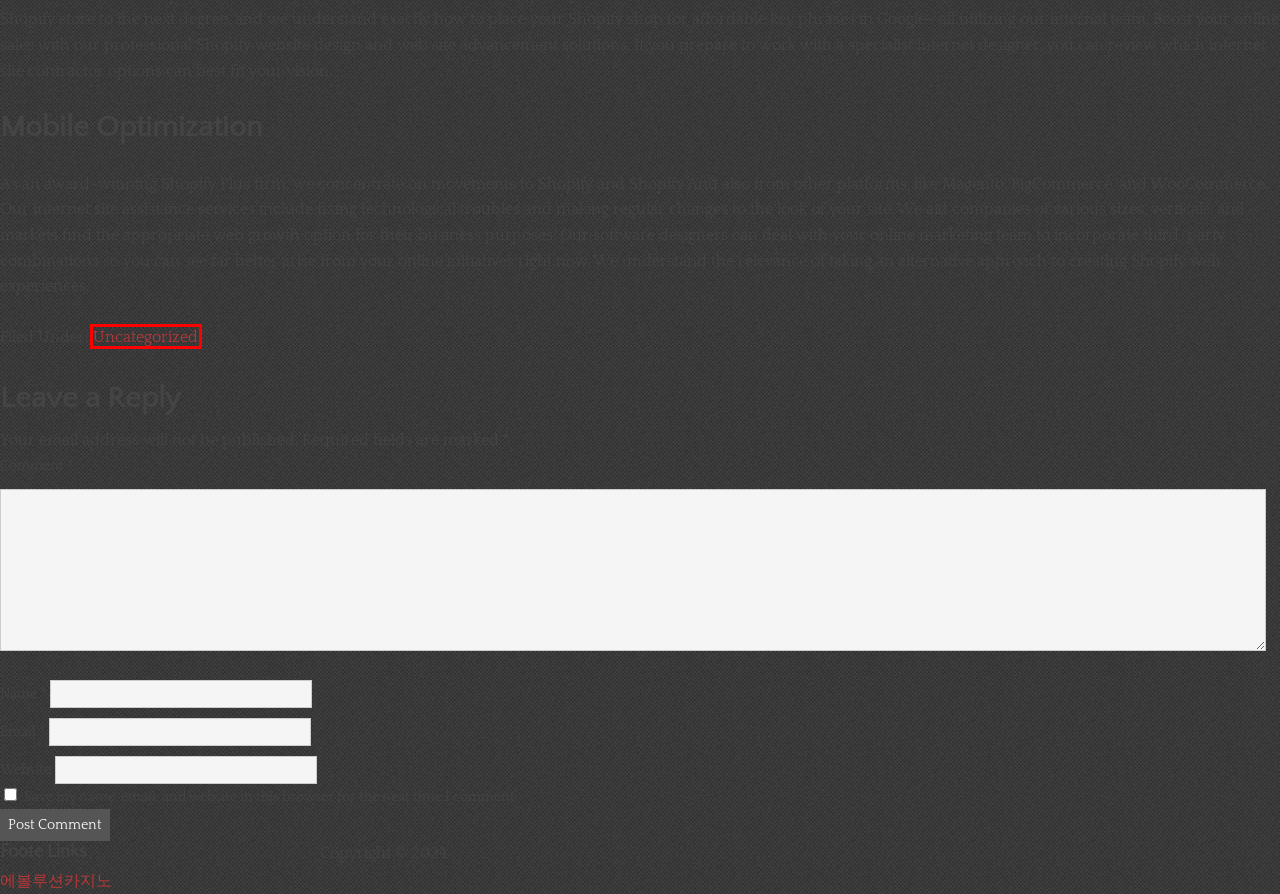You see a screenshot of a webpage with a red bounding box surrounding an element. Pick the webpage description that most accurately represents the new webpage after interacting with the element in the red bounding box. The options are:
A. 카지노공부 1 페이지 | 카지노사이트 온라인카지노 카지노커뮤니티 l 카공TV
B. Rockwithsteve -
C. Denver Digital Agency, SEO, Marketing, & Website Design | NEWMEDIA
D. Privacy Policy - Rockwithsteve
E. Health - Rockwithsteve
F. About Us - Rockwithsteve
G. General - Rockwithsteve
H. Uncategorized - Rockwithsteve

H